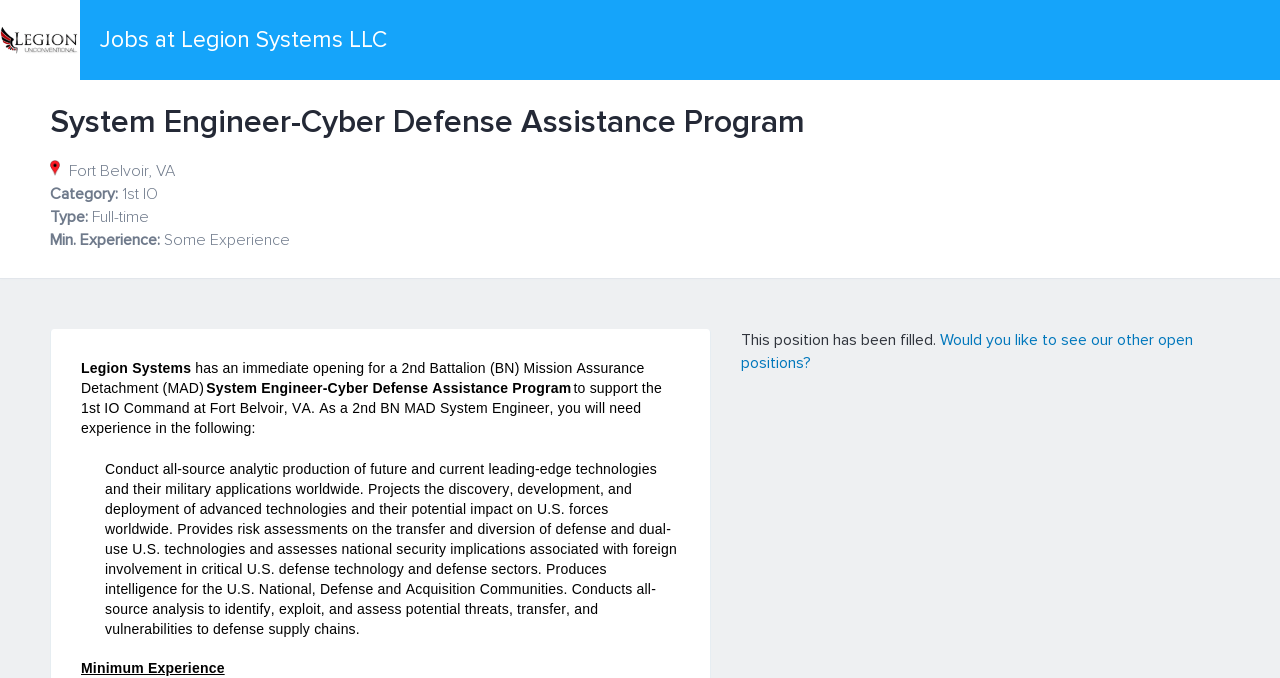Create a detailed summary of the webpage's content and design.

The webpage appears to be a job posting for a System Engineer-Cyber Defense Assistance Program position at Legion Systems LLC. At the top of the page, there is a header section with the company logo, a link to "Jobs at Legion Systems LLC", and a heading that displays the job title. Below the header, there is a section that provides details about the job, including the location "Fort Belvoir, VA", category "1st IO", type "Full-time", and minimum experience "Some Experience".

The main content of the job posting is divided into two sections. The first section describes the job opening, stating that Legion Systems has an immediate opening for a 2nd Battalion (BN) Mission Assurance Detachment (MAD) System Engineer-Cyber Defense Assistance Program to support the 1st IO Command at Fort Belvoir, VA. The second section outlines the responsibilities of the job, including conducting all-source analytic production, projecting the discovery and deployment of advanced technologies, providing risk assessments, and producing intelligence for the U.S. National, Defense, and Acquisition Communities.

At the bottom of the page, there is a notice that "This position has been filled." Additionally, there is a link that asks "Would you like to see our other open positions?"